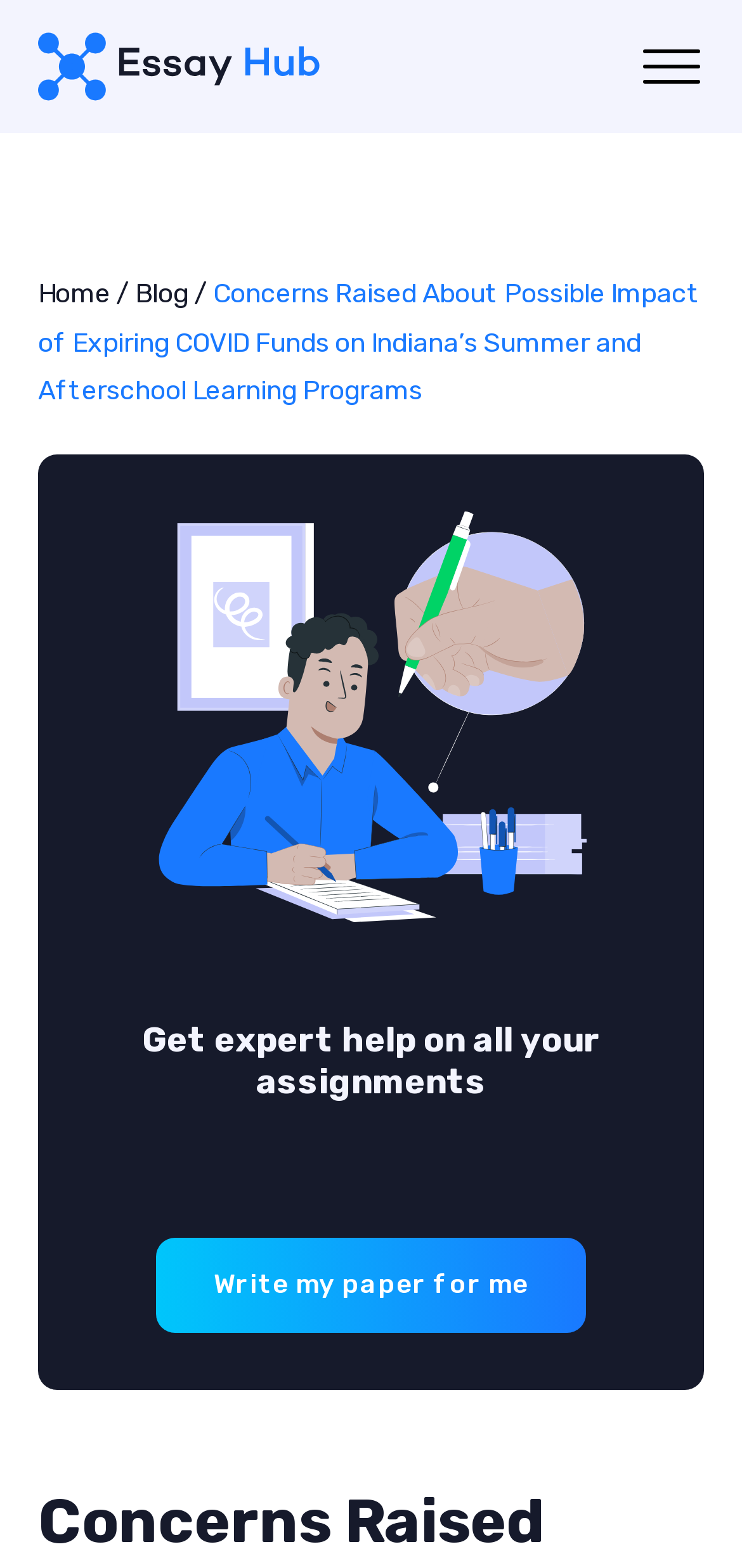Mark the bounding box of the element that matches the following description: "Write my paper for me".

[0.211, 0.789, 0.789, 0.85]